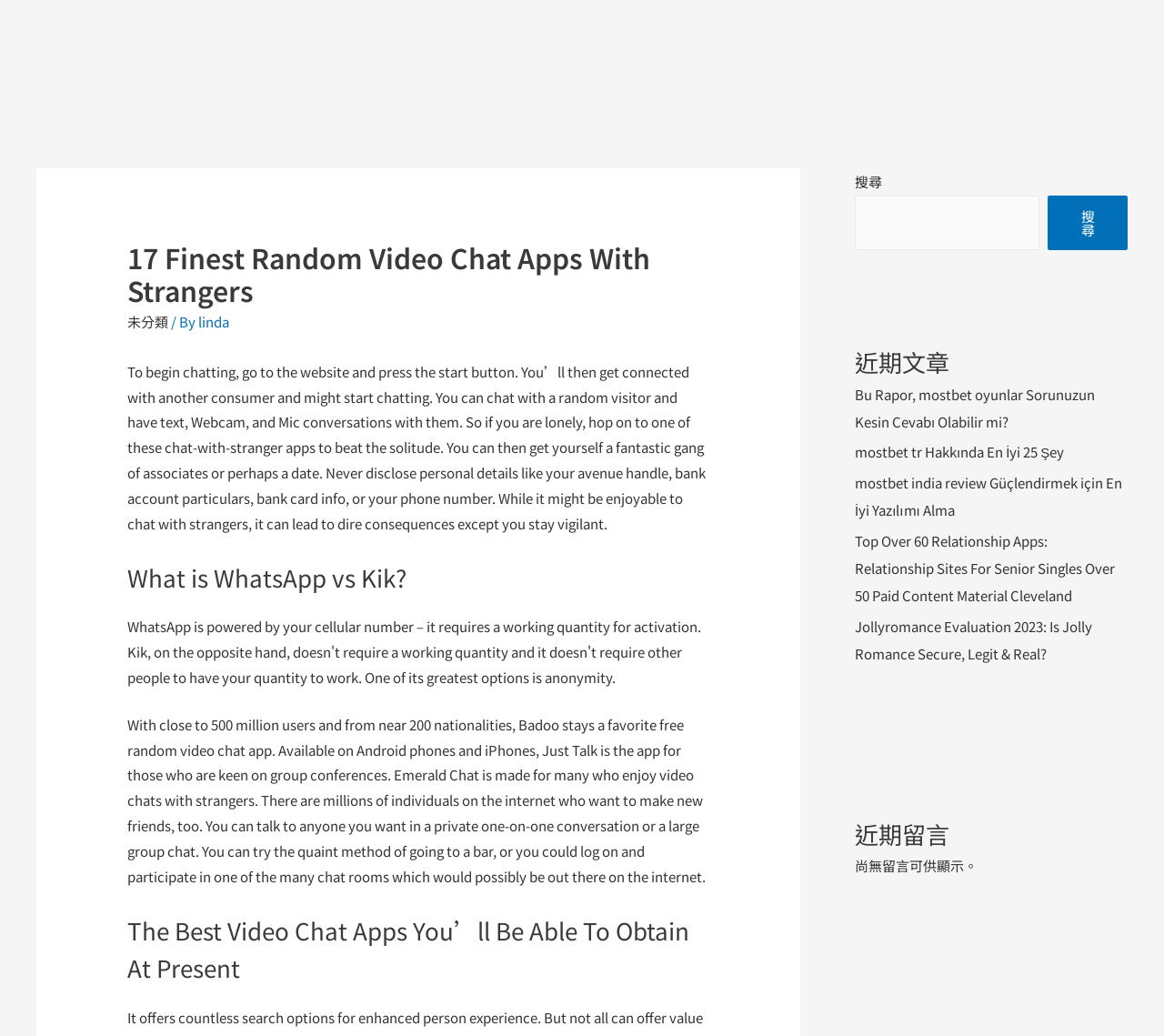Use one word or a short phrase to answer the question provided: 
What should users not disclose while chatting with strangers?

Personal details